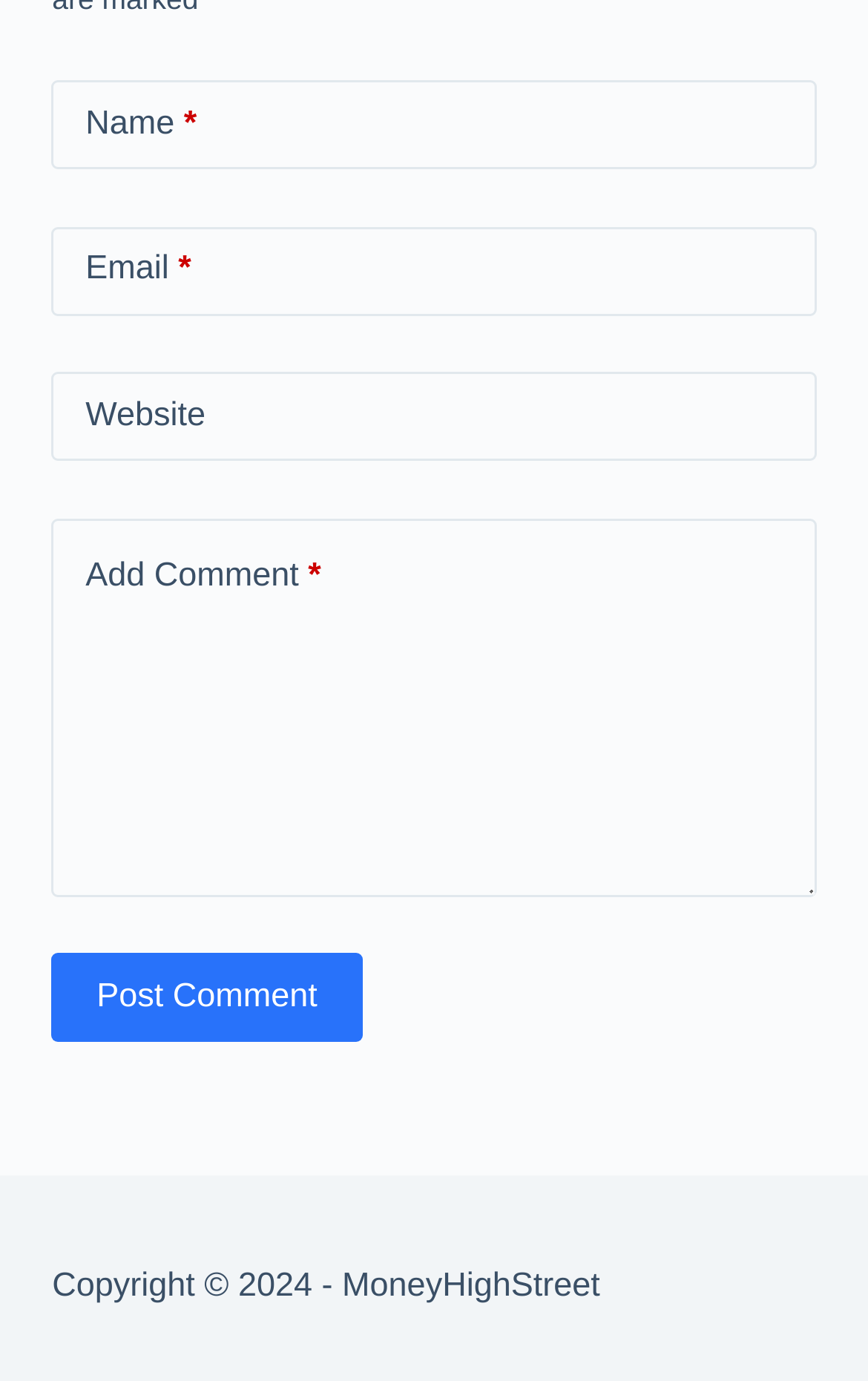Identify the bounding box for the given UI element using the description provided. Coordinates should be in the format (top-left x, top-left y, bottom-right x, bottom-right y) and must be between 0 and 1. Here is the description: parent_node: Add Comment name="comment"

[0.06, 0.375, 0.94, 0.649]